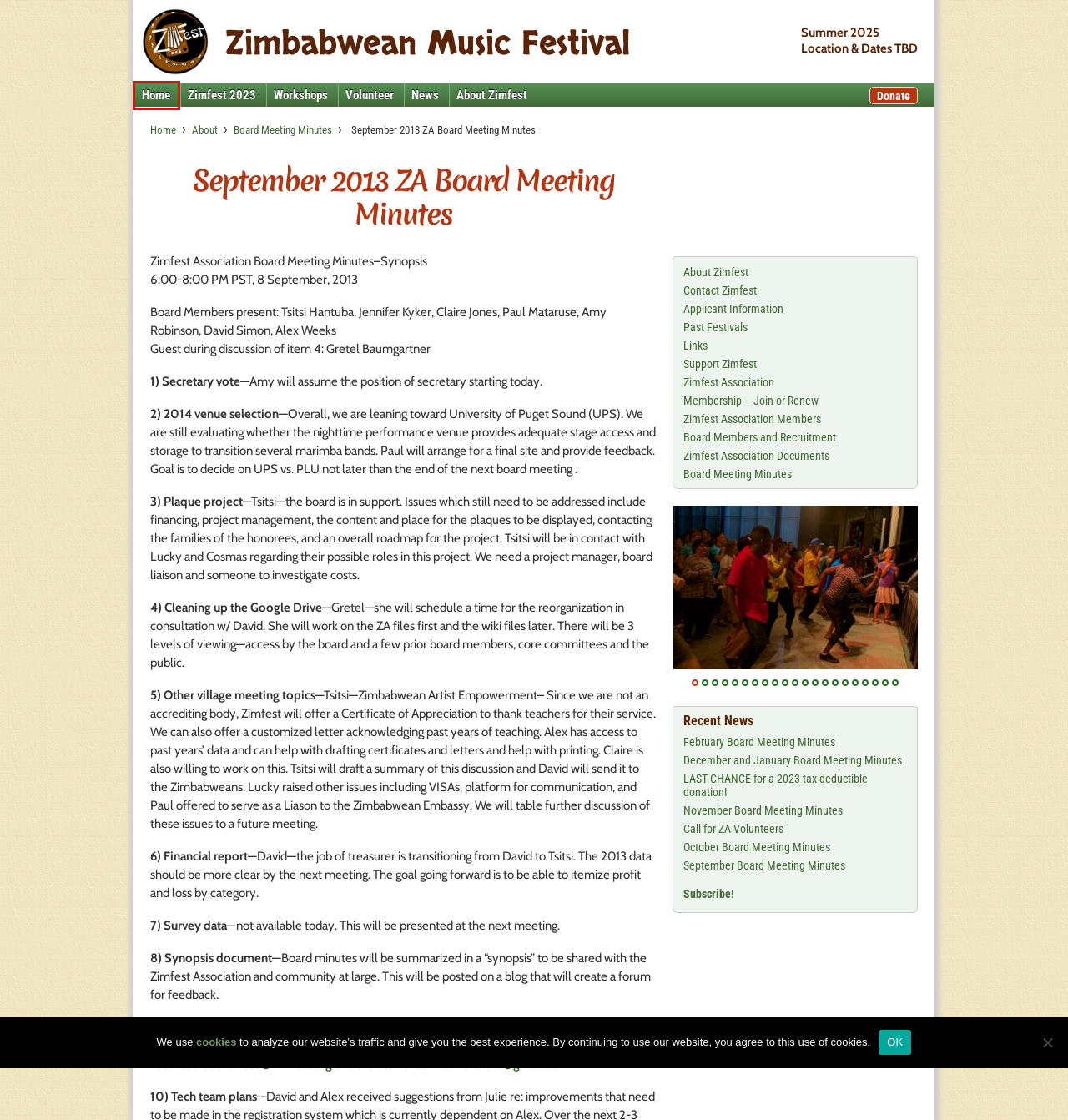Review the screenshot of a webpage which includes a red bounding box around an element. Select the description that best fits the new webpage once the element in the bounding box is clicked. Here are the candidates:
A. February Board Meeting Minutes - Zimbabwean Music Festival
B. December and January Board Meeting Minutes - Zimbabwean Music Festival
C. Membership – Join or Renew - Zimbabwean Music Festival
D. September Board Meeting Minutes - Zimbabwean Music Festival
E. Call for ZA Volunteers - Zimbabwean Music Festival
F. Past Festivals - Zimbabwean Music Festival
G. Zimfest (North America) - Zimbabwean Music Festival
H. Support Zimfest - Zimbabwean Music Festival

G